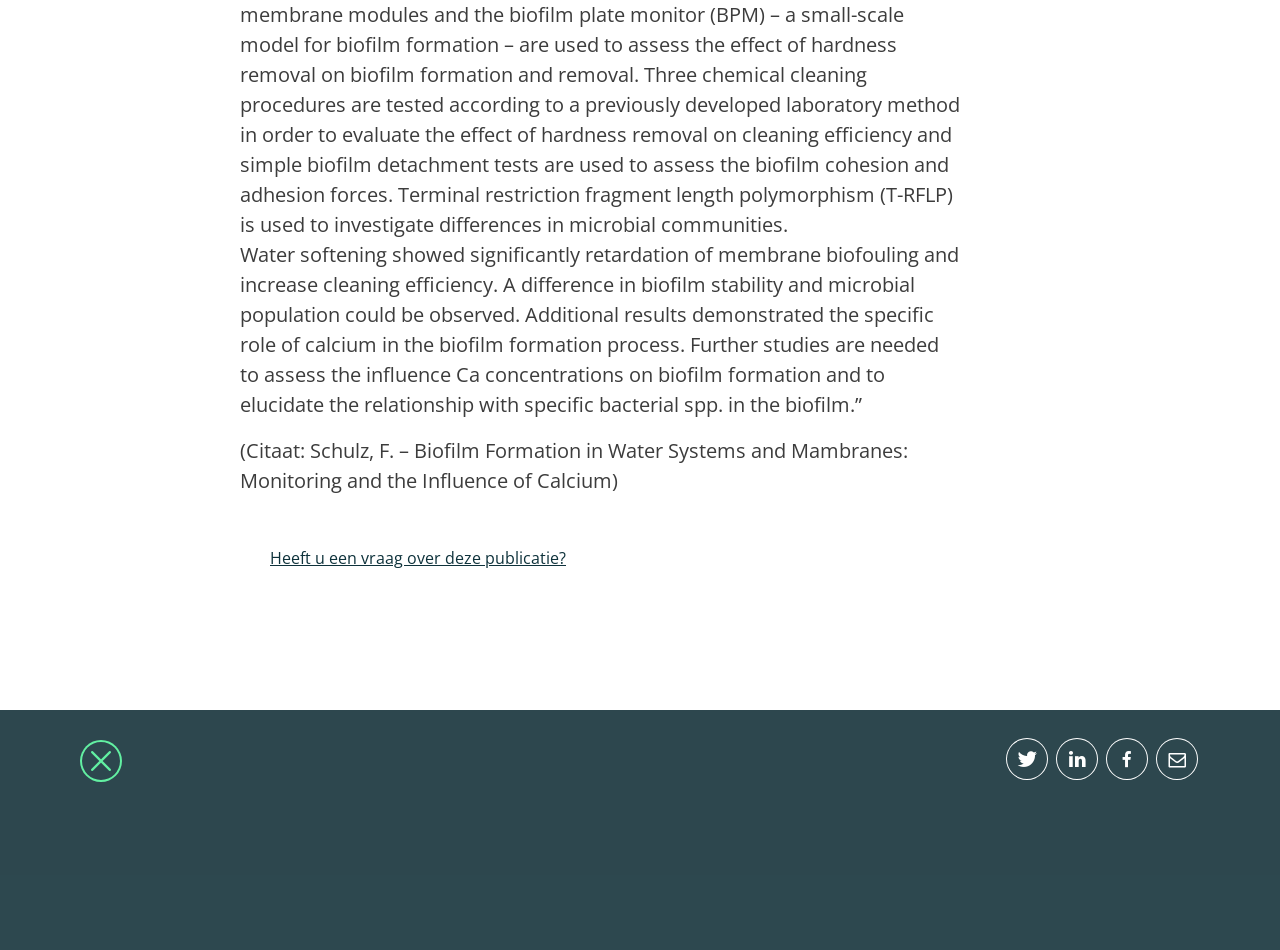Given the element description title="E-mail", predict the bounding box coordinates for the UI element in the webpage screenshot. The format should be (top-left x, top-left y, bottom-right x, bottom-right y), and the values should be between 0 and 1.

[0.903, 0.777, 0.936, 0.821]